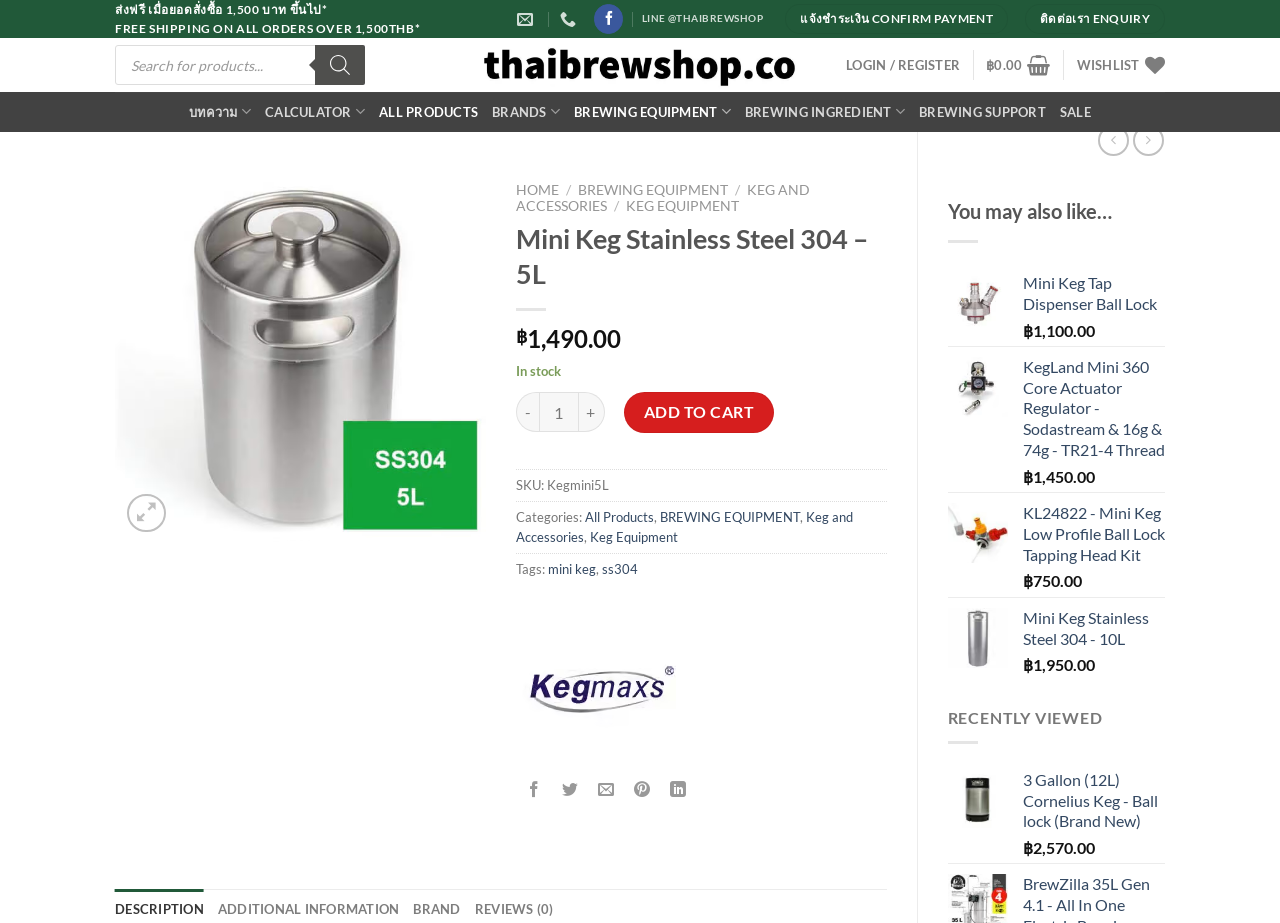Please specify the bounding box coordinates for the clickable region that will help you carry out the instruction: "Search for products".

[0.09, 0.049, 0.285, 0.092]